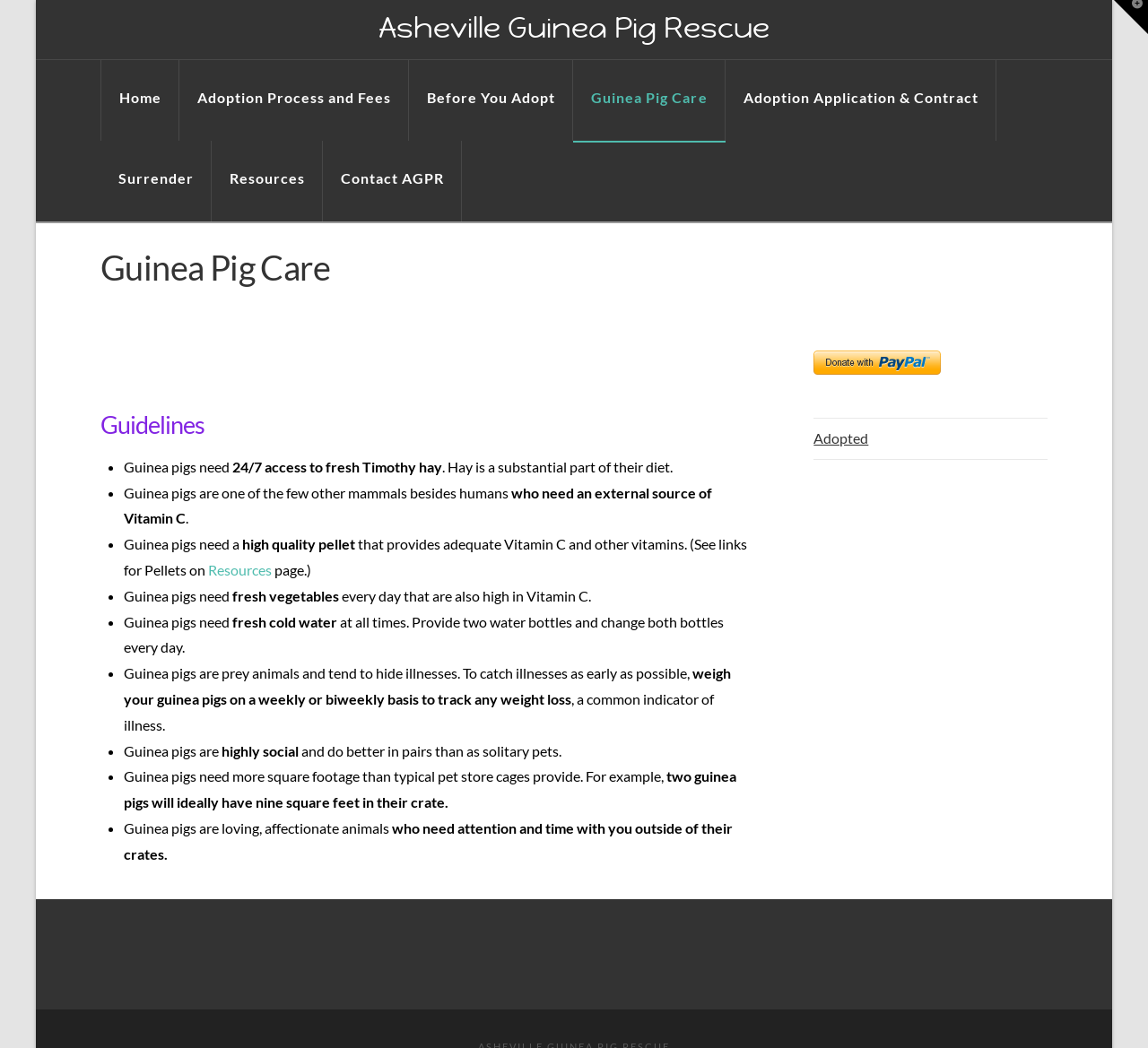Given the element description Toggle the Widgetbar, identify the bounding box coordinates for the UI element on the webpage screenshot. The format should be (top-left x, top-left y, bottom-right x, bottom-right y), with values between 0 and 1.

[0.97, 0.0, 1.0, 0.033]